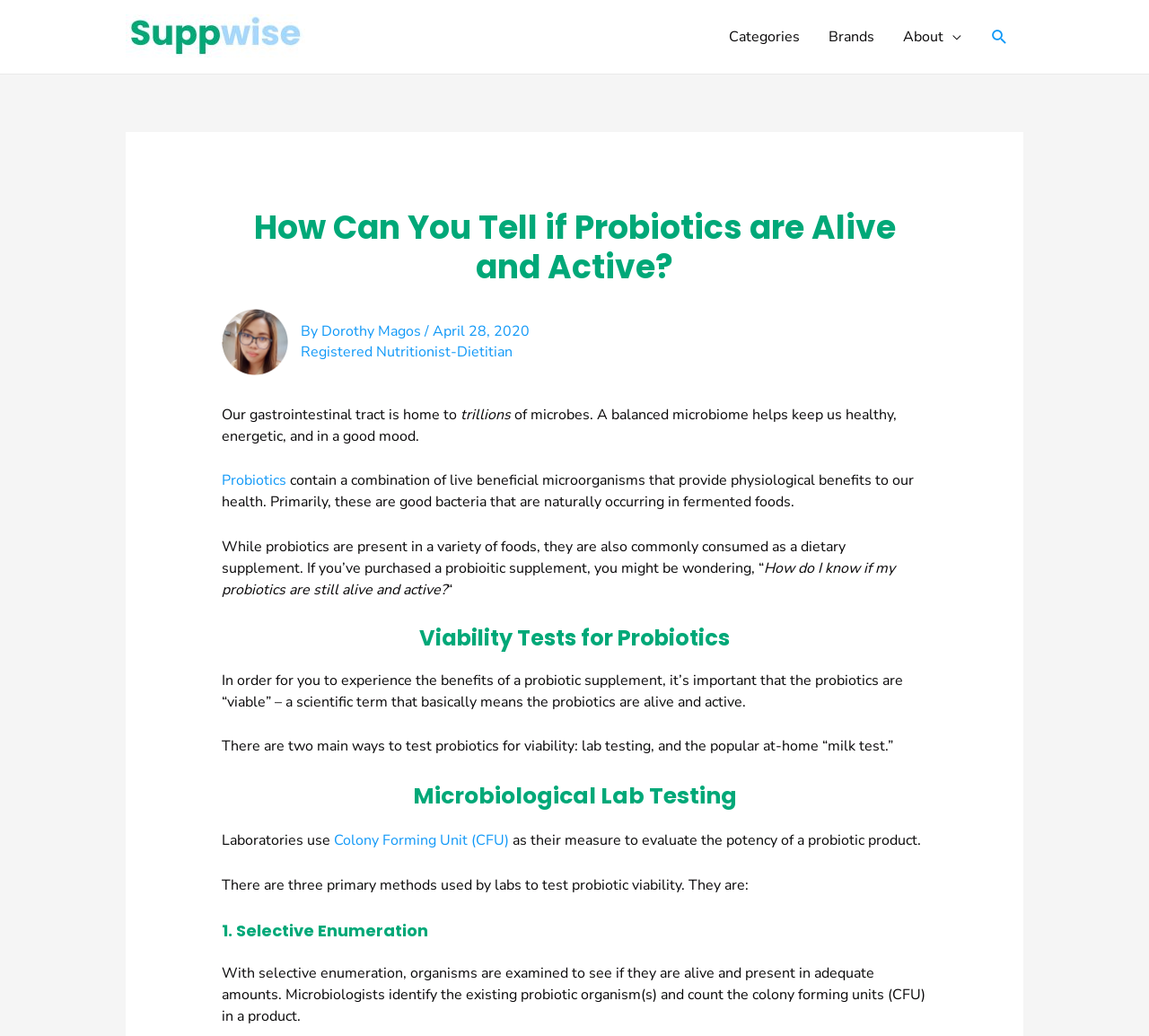Can you determine the bounding box coordinates of the area that needs to be clicked to fulfill the following instruction: "Read the article by Dorothy Magos"?

[0.279, 0.31, 0.369, 0.329]